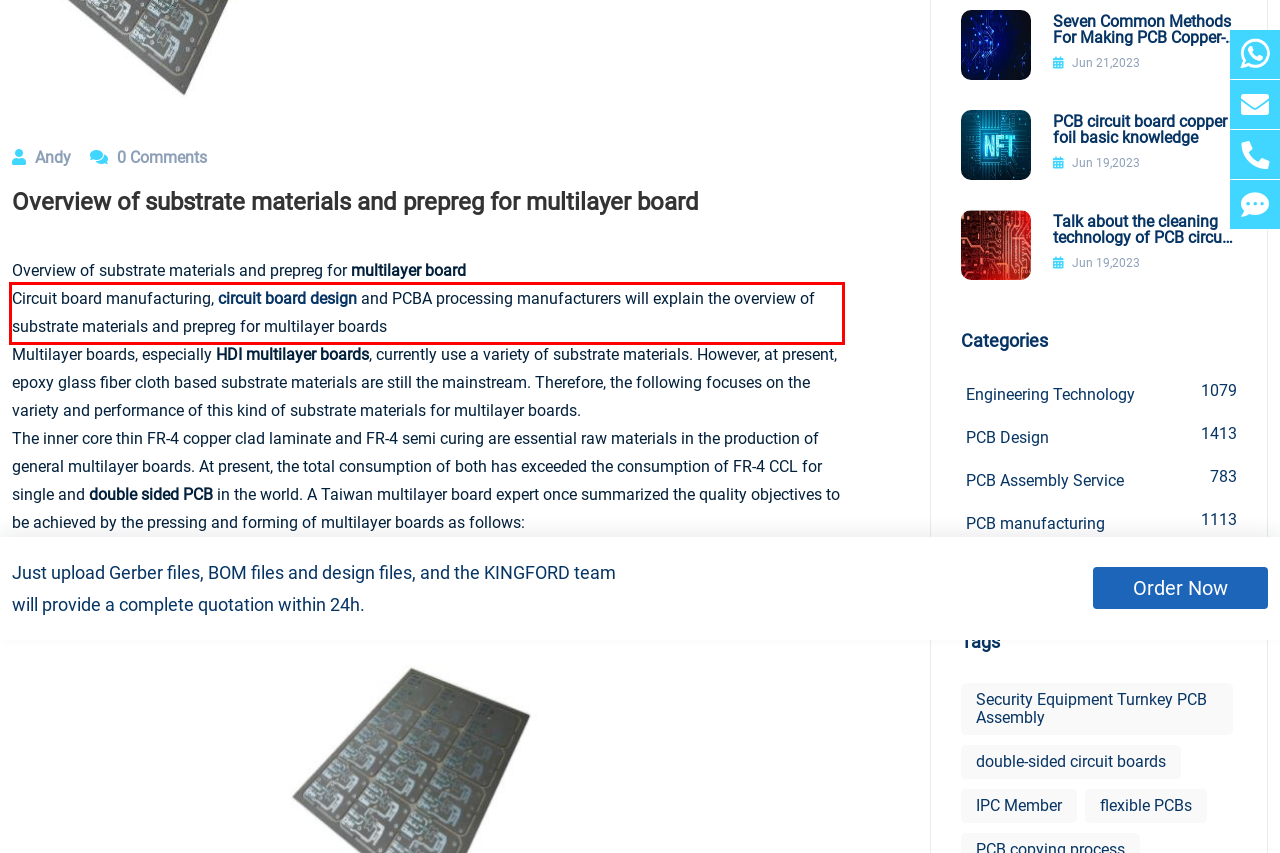Examine the webpage screenshot and use OCR to recognize and output the text within the red bounding box.

Circuit board manufacturing, circuit board design and PCBA processing manufacturers will explain the overview of substrate materials and prepreg for multilayer boards